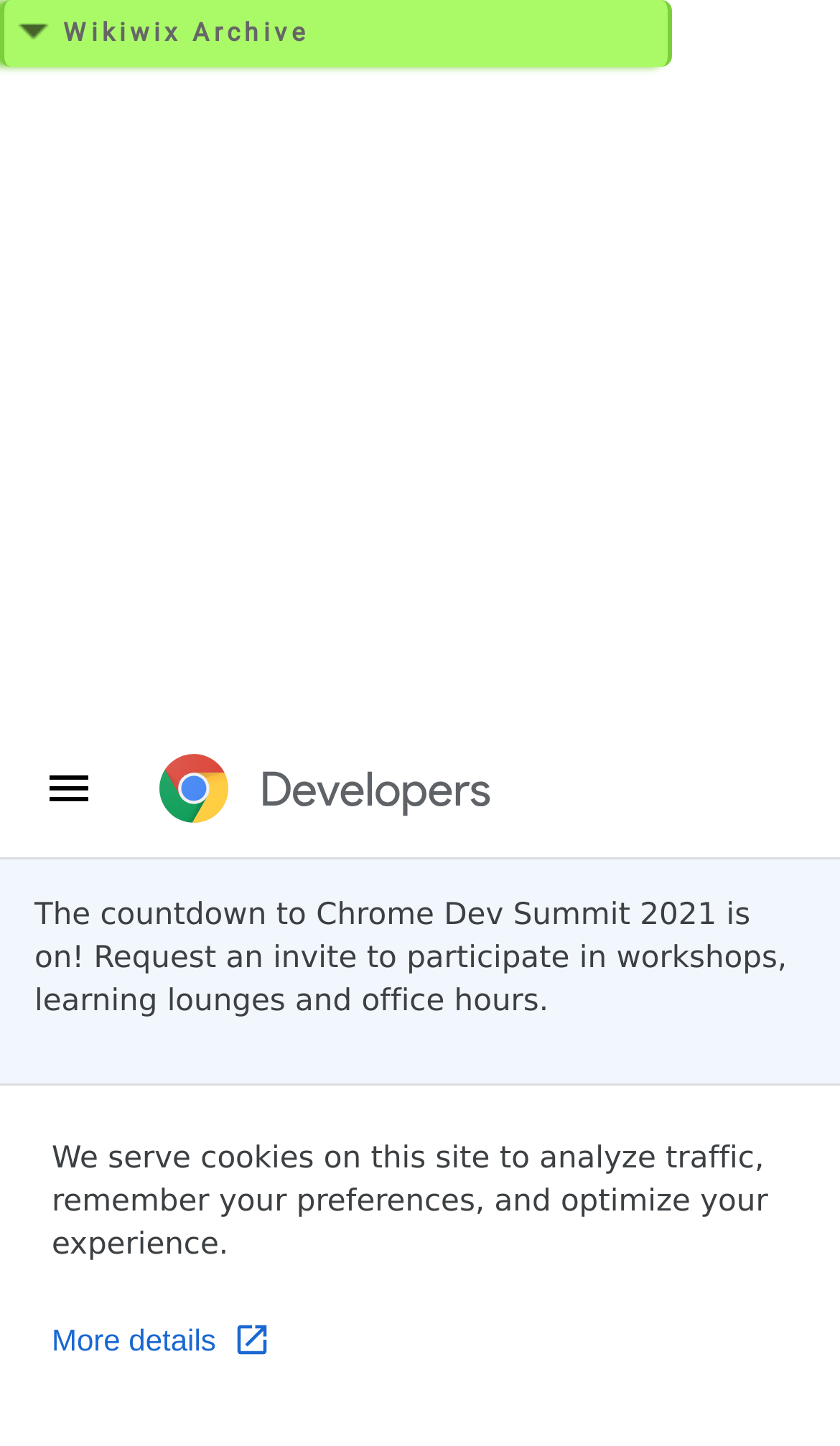Use the details in the image to answer the question thoroughly: 
What is the purpose of the button with the text 'Dismiss'?

I found the button with the text 'Dismiss' located below the search bar and above the navigation breadcrumbs. It is likely that this button is used to dismiss a notification or a popup, as it is commonly used for such purposes on webpages.